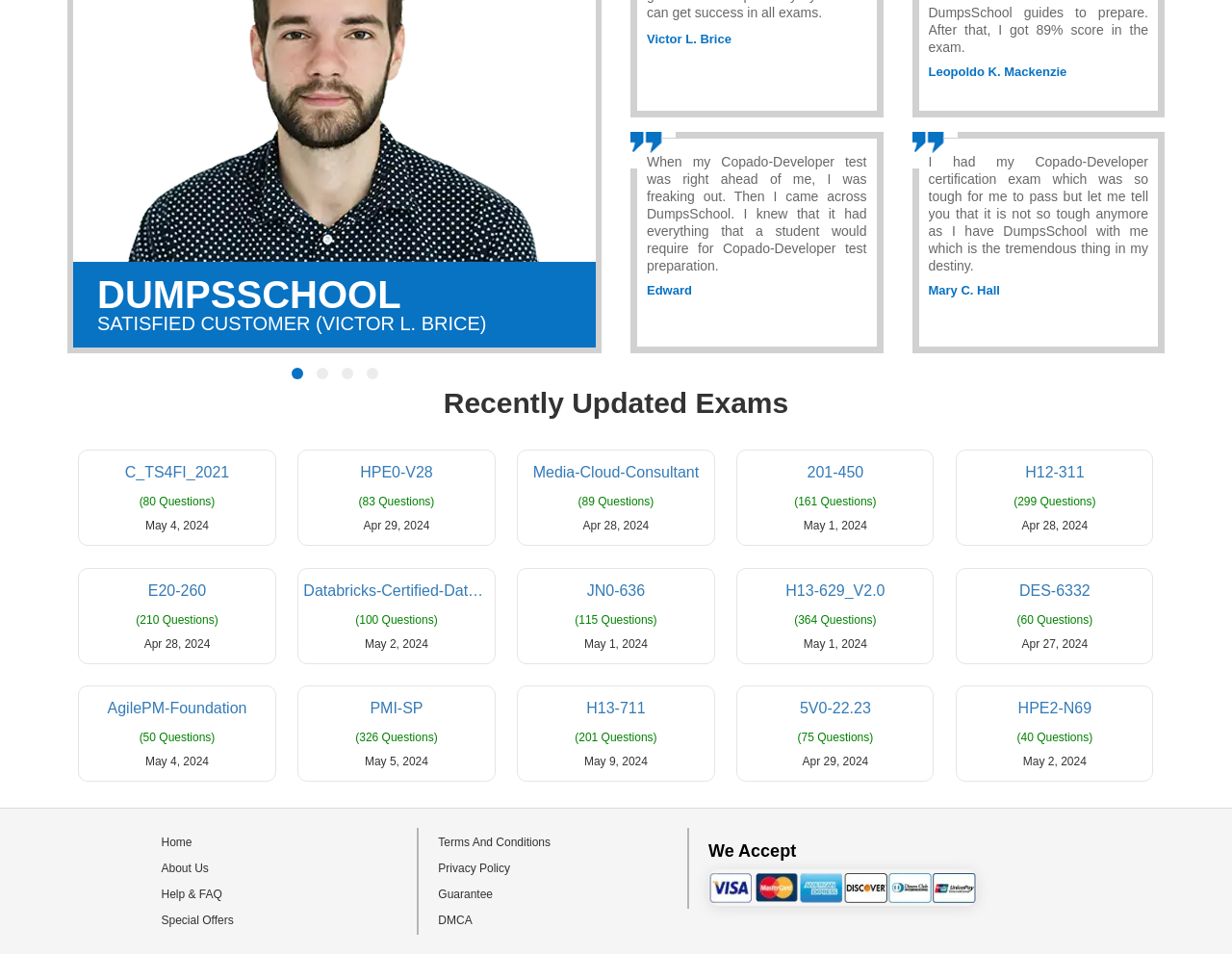Give a one-word or one-phrase response to the question: 
What is the name of the second satisfied customer?

Leopoldo K. Mackenzie